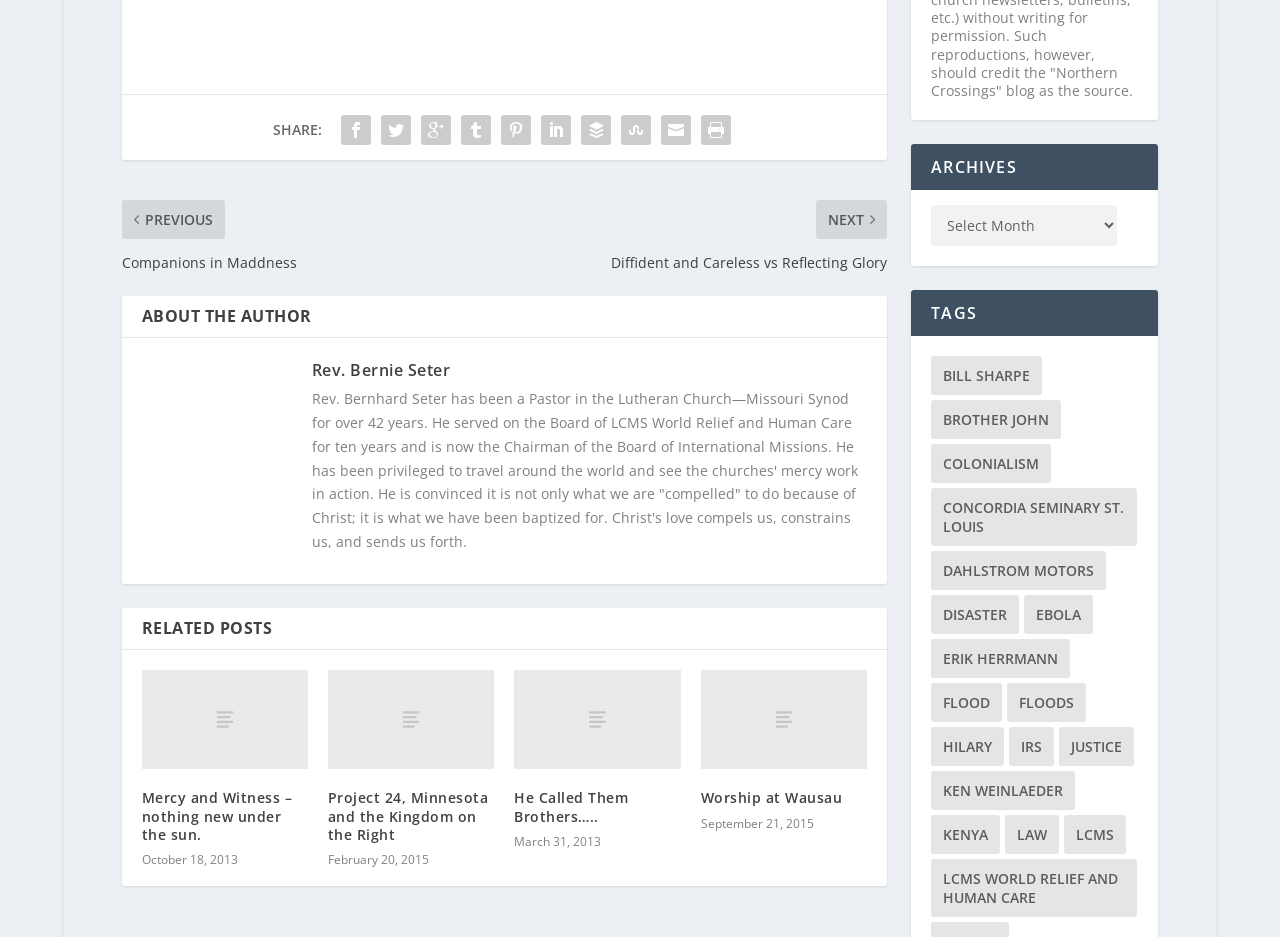Pinpoint the bounding box coordinates for the area that should be clicked to perform the following instruction: "Share on social media".

[0.262, 0.117, 0.294, 0.16]